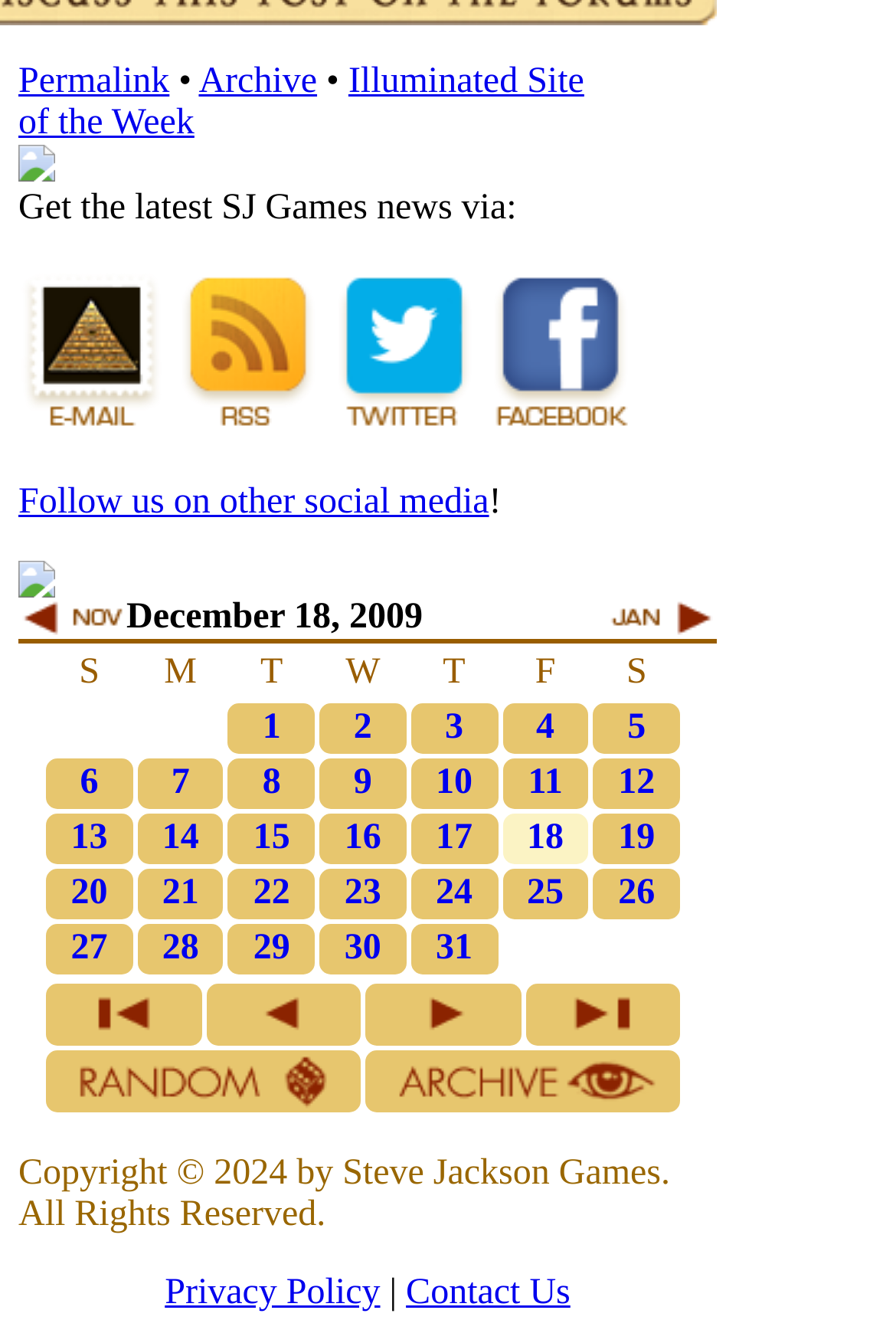Show the bounding box coordinates for the element that needs to be clicked to execute the following instruction: "Follow SJ Games on Twitter". Provide the coordinates in the form of four float numbers between 0 and 1, i.e., [left, top, right, bottom].

[0.369, 0.303, 0.533, 0.332]